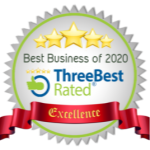Give a short answer using one word or phrase for the question:
What is the color of the ribbon at the bottom?

Red